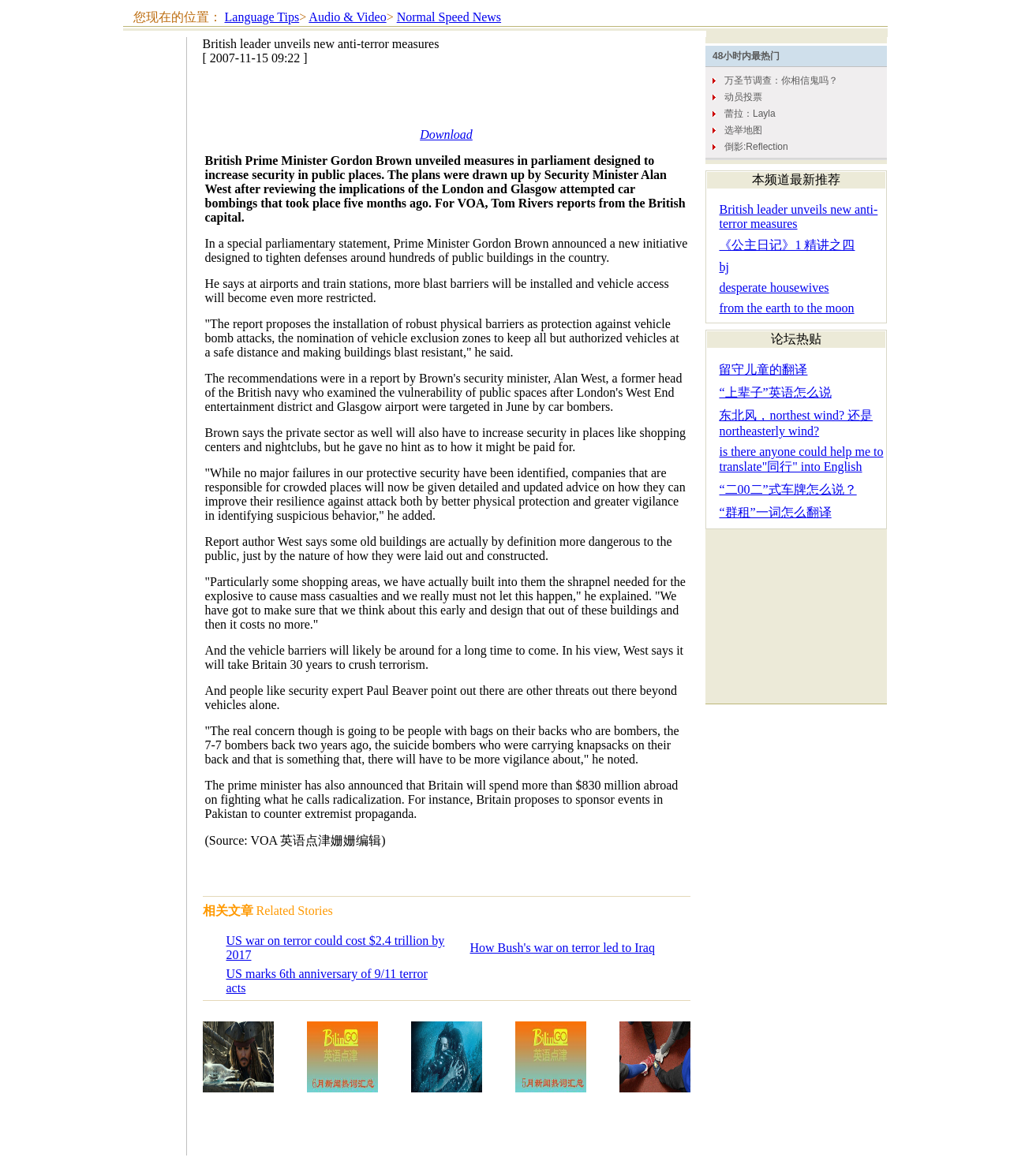Please identify the bounding box coordinates of the element's region that I should click in order to complete the following instruction: "Read the news article 'British leader unveils new anti-terror measures'". The bounding box coordinates consist of four float numbers between 0 and 1, i.e., [left, top, right, bottom].

[0.121, 0.032, 0.69, 0.995]